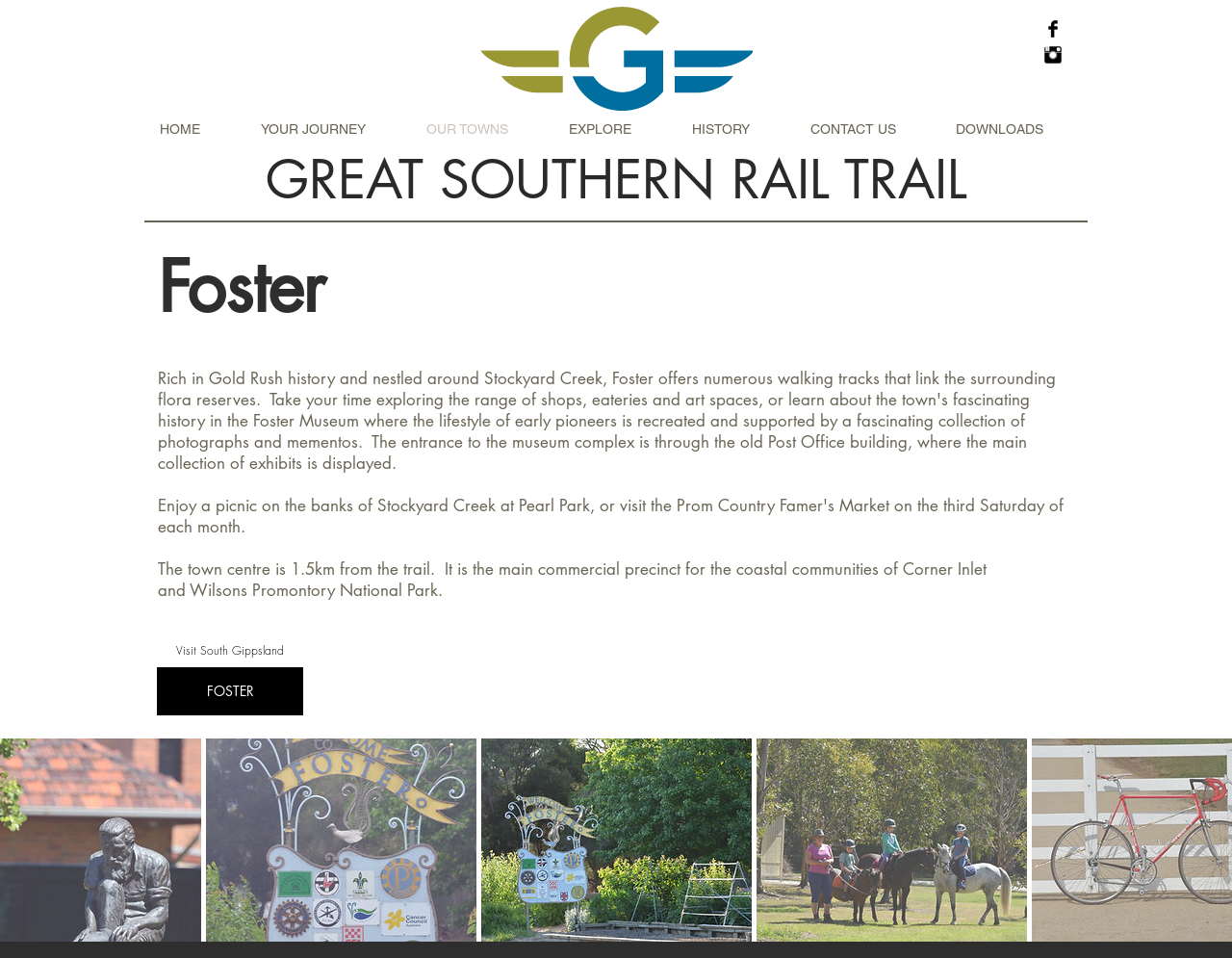From the image, can you give a detailed response to the question below:
What is the purpose of the navigation menu?

I analyzed the navigation element 'Site' which contains links to different sections of the website, such as 'HOME', 'YOUR JOURNEY', 'OUR TOWNS', etc., indicating its purpose is to navigate the site.